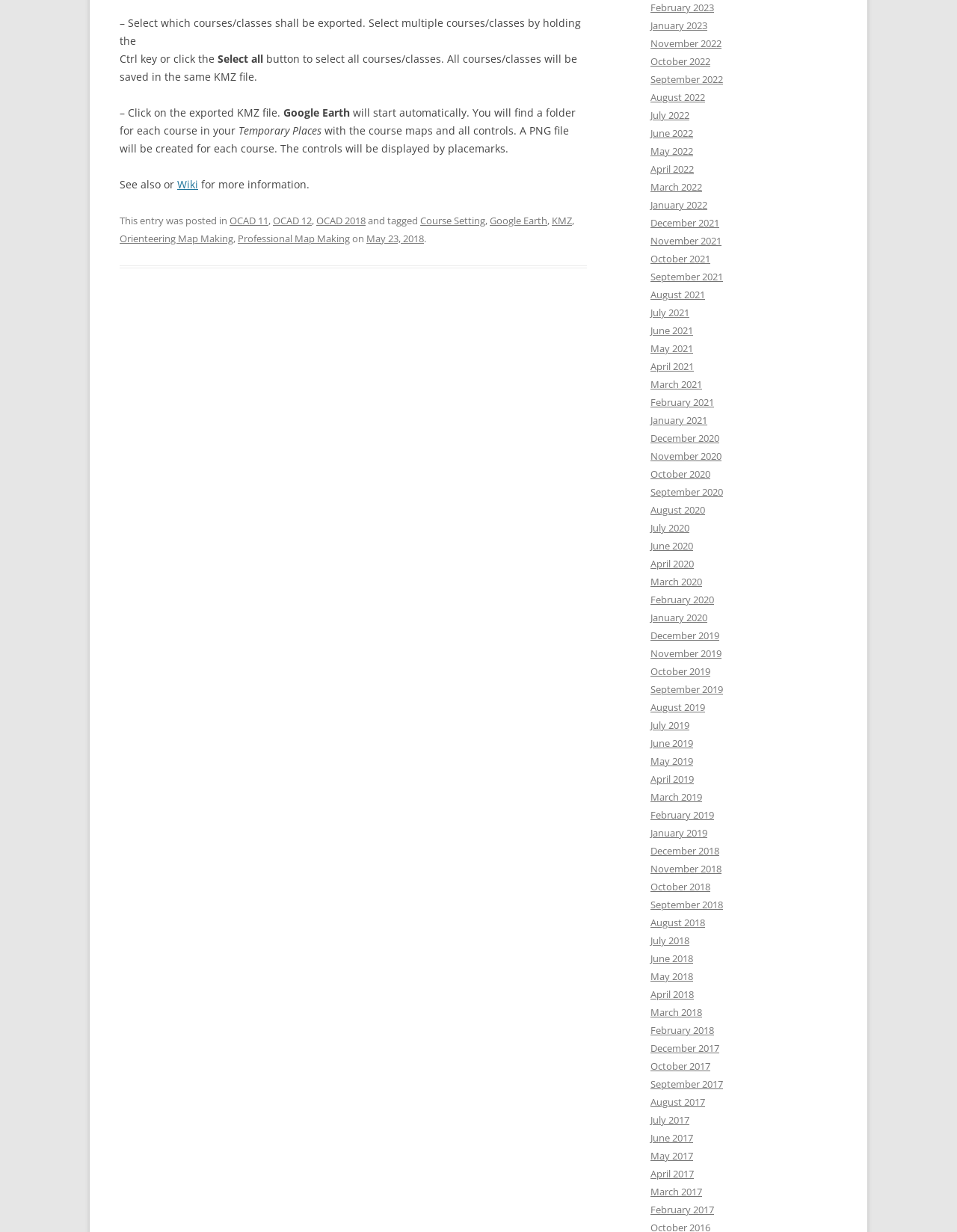Find the bounding box coordinates of the element you need to click on to perform this action: 'Click on HOME'. The coordinates should be represented by four float values between 0 and 1, in the format [left, top, right, bottom].

None